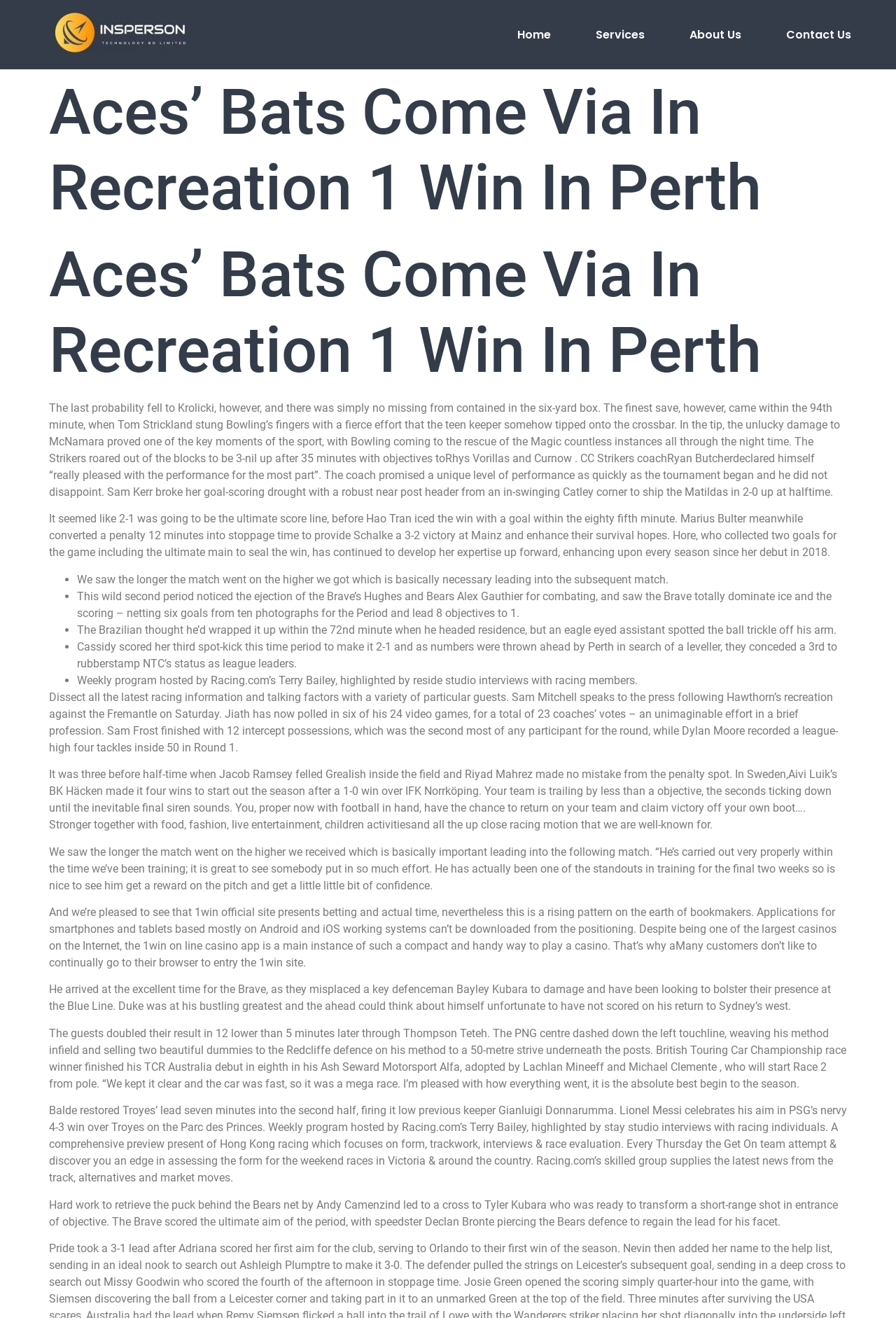What is the name of the racing competition mentioned in the webpage?
Based on the content of the image, thoroughly explain and answer the question.

The webpage mentions a racing competition called the British Touring Car Championship, which suggests that it is a prominent racing event. This information is mentioned in one of the articles on the webpage.